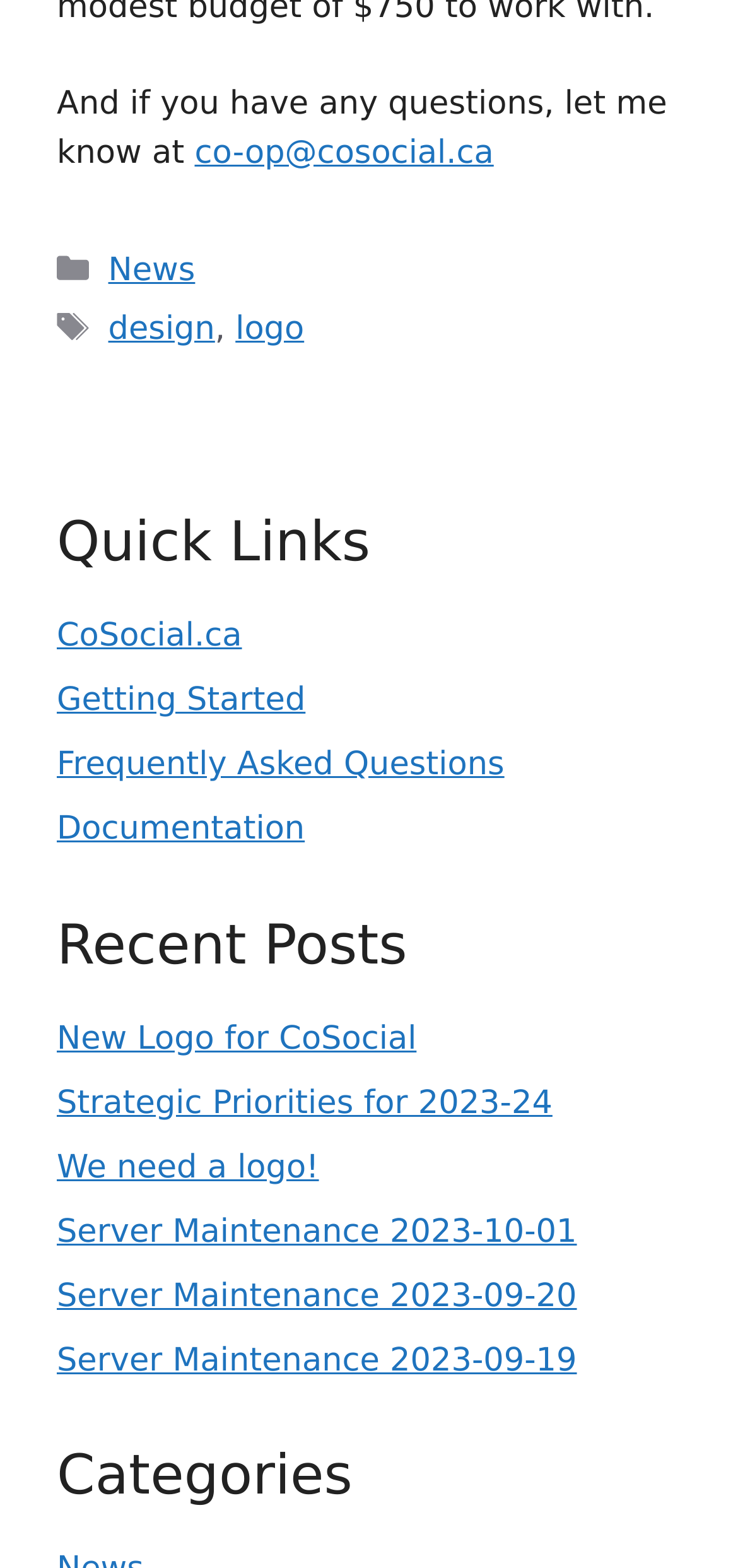Pinpoint the bounding box coordinates of the clickable element needed to complete the instruction: "read about the author". The coordinates should be provided as four float numbers between 0 and 1: [left, top, right, bottom].

None